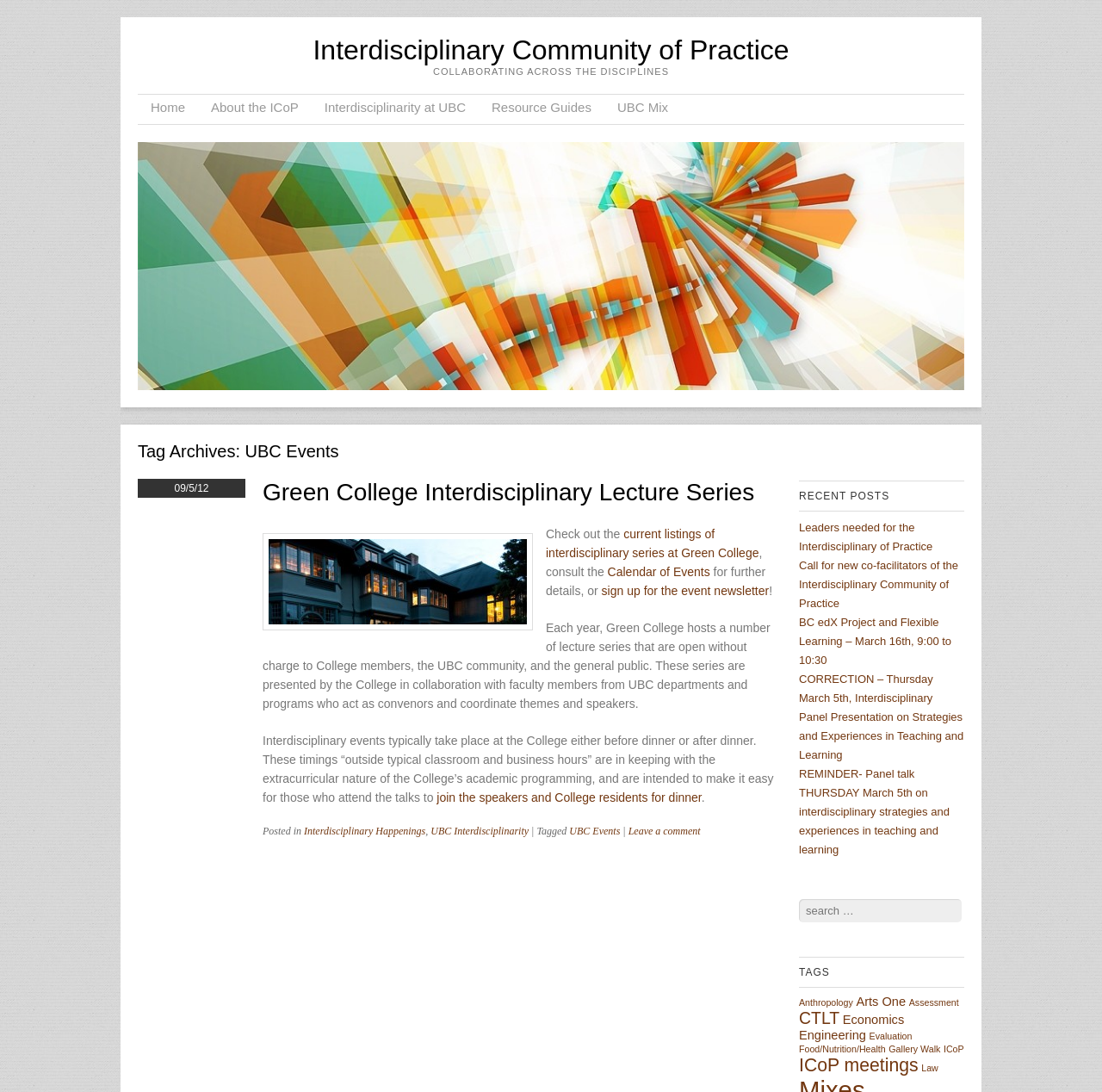Answer the question in a single word or phrase:
What is the topic of the lecture series?

Green College Interdisciplinary Lecture Series